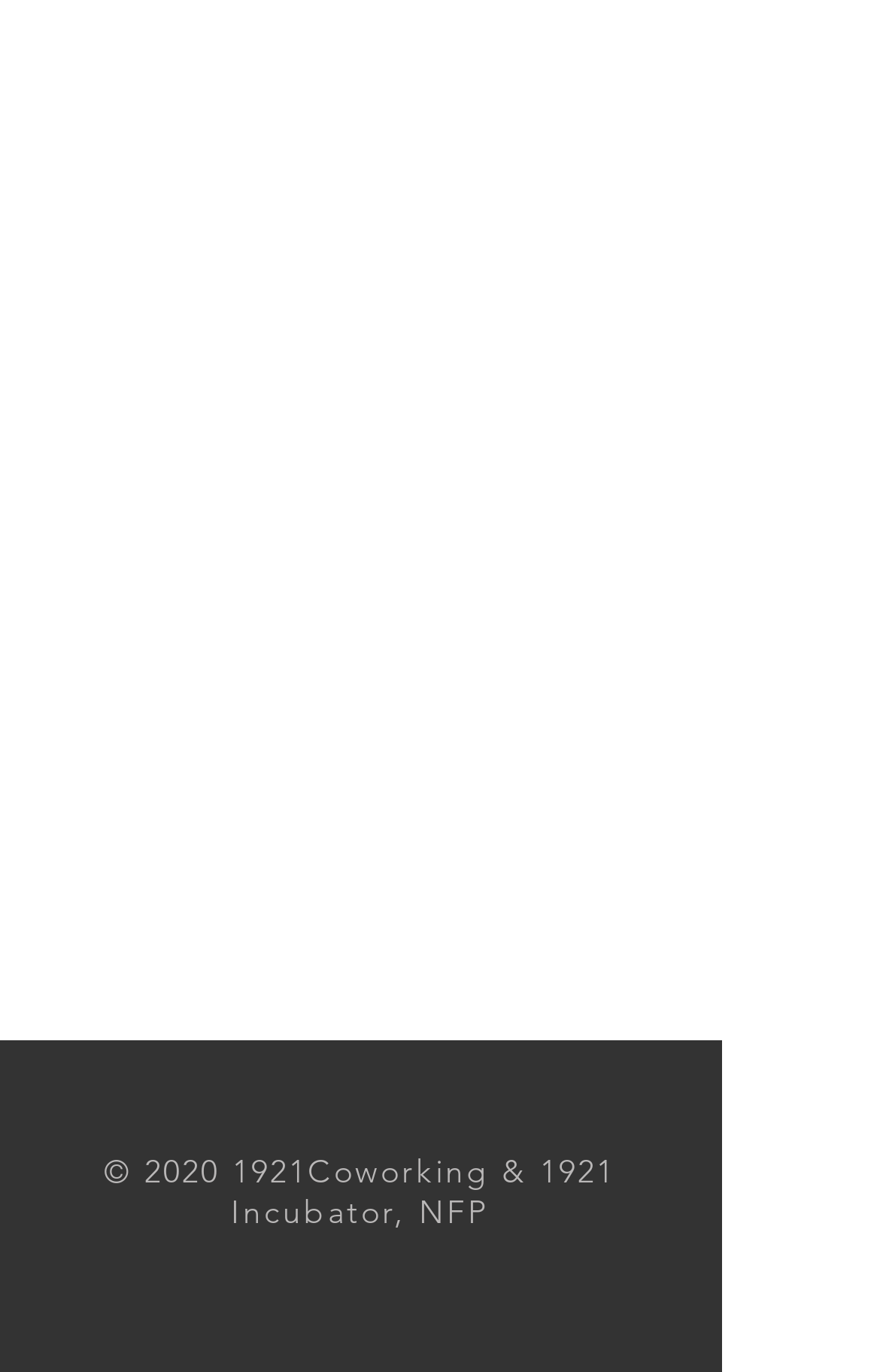Using floating point numbers between 0 and 1, provide the bounding box coordinates in the format (top-left x, top-left y, bottom-right x, bottom-right y). Locate the UI element described here: The Youth Sweatshirt HoodiePrice$28.00

[0.051, 0.607, 0.769, 0.711]